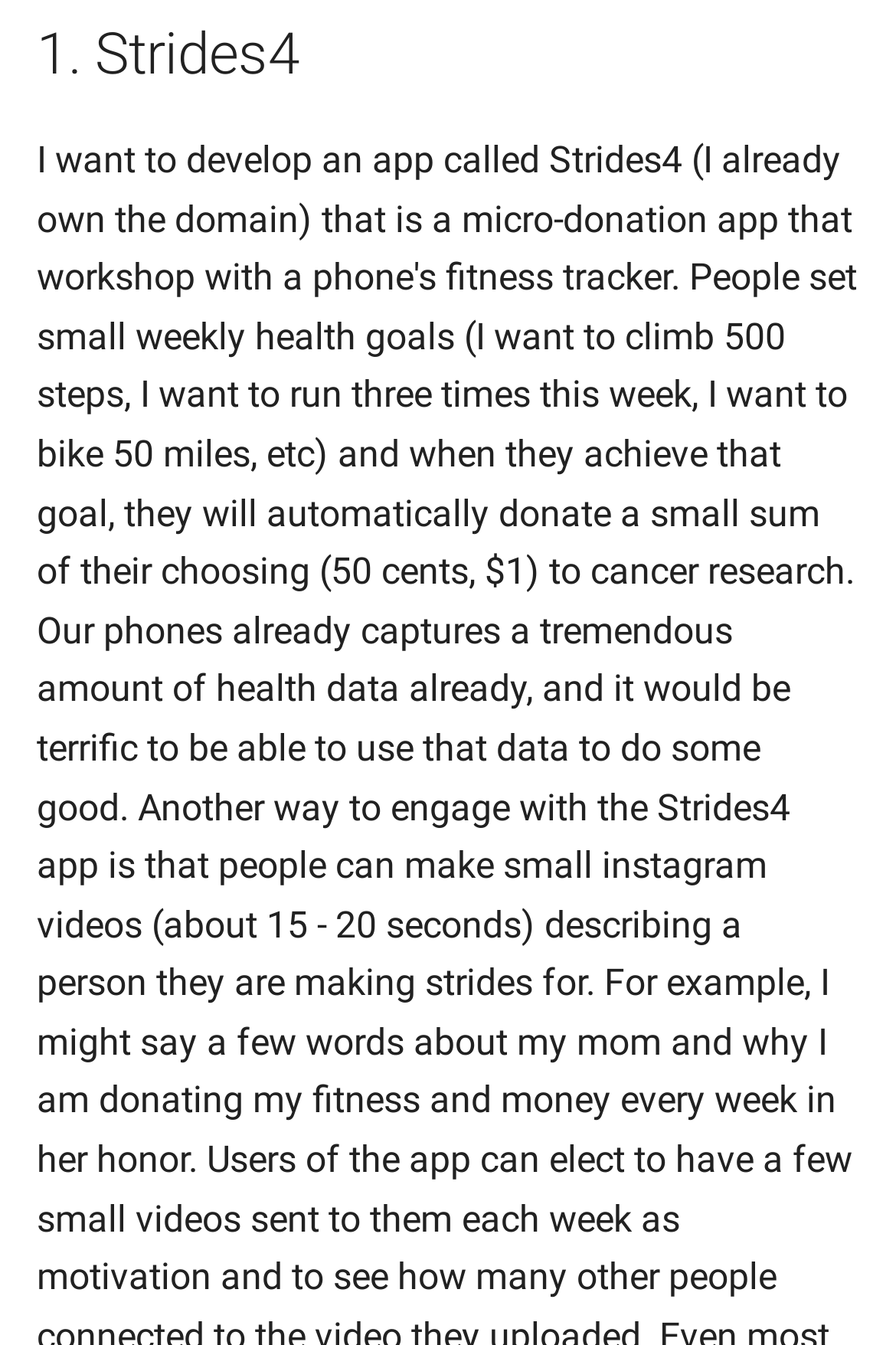Predict the bounding box of the UI element that fits this description: "¶".

[0.36, 0.01, 0.39, 0.07]